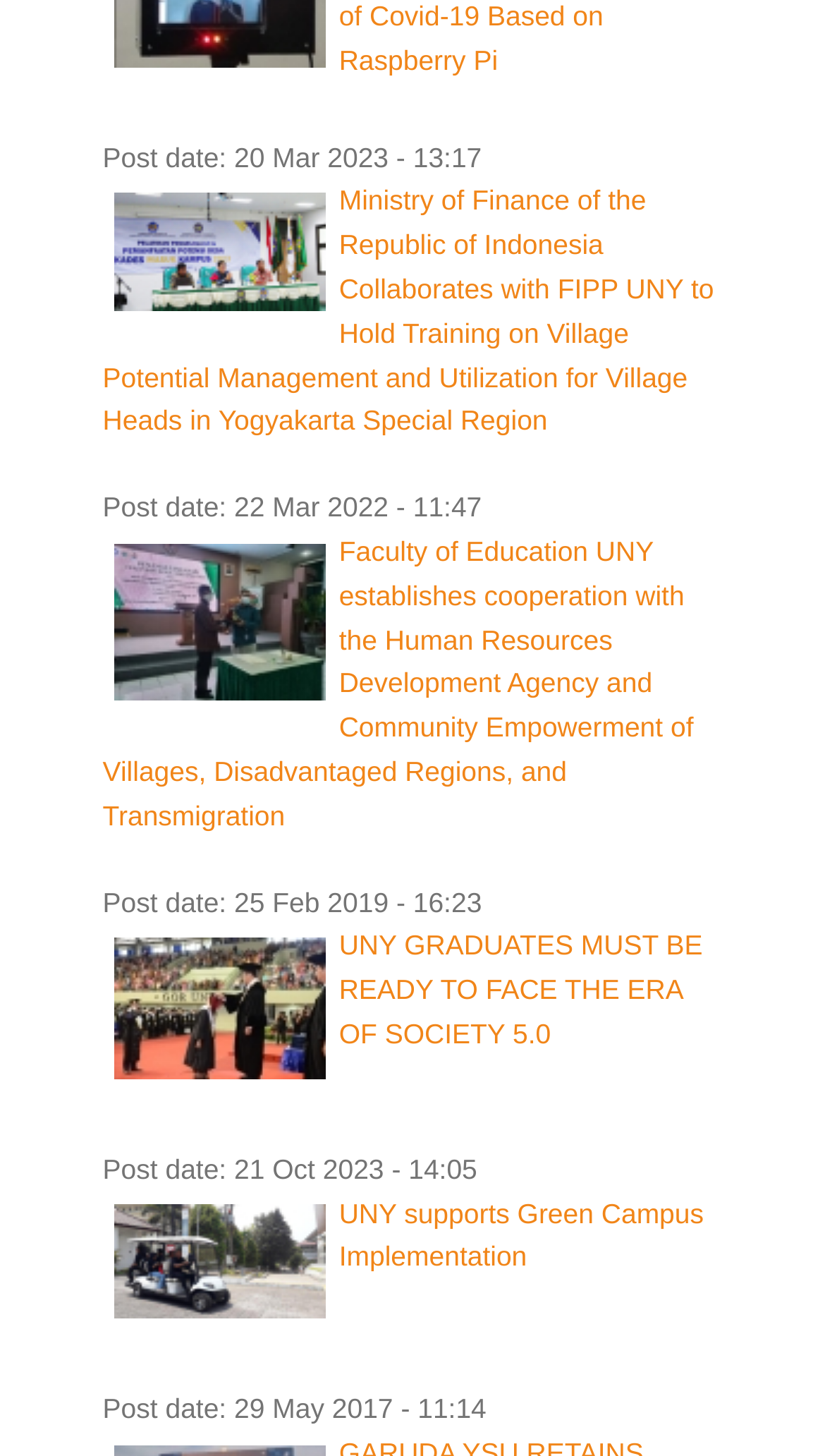Give a one-word or one-phrase response to the question: 
How many rows are in the table?

4